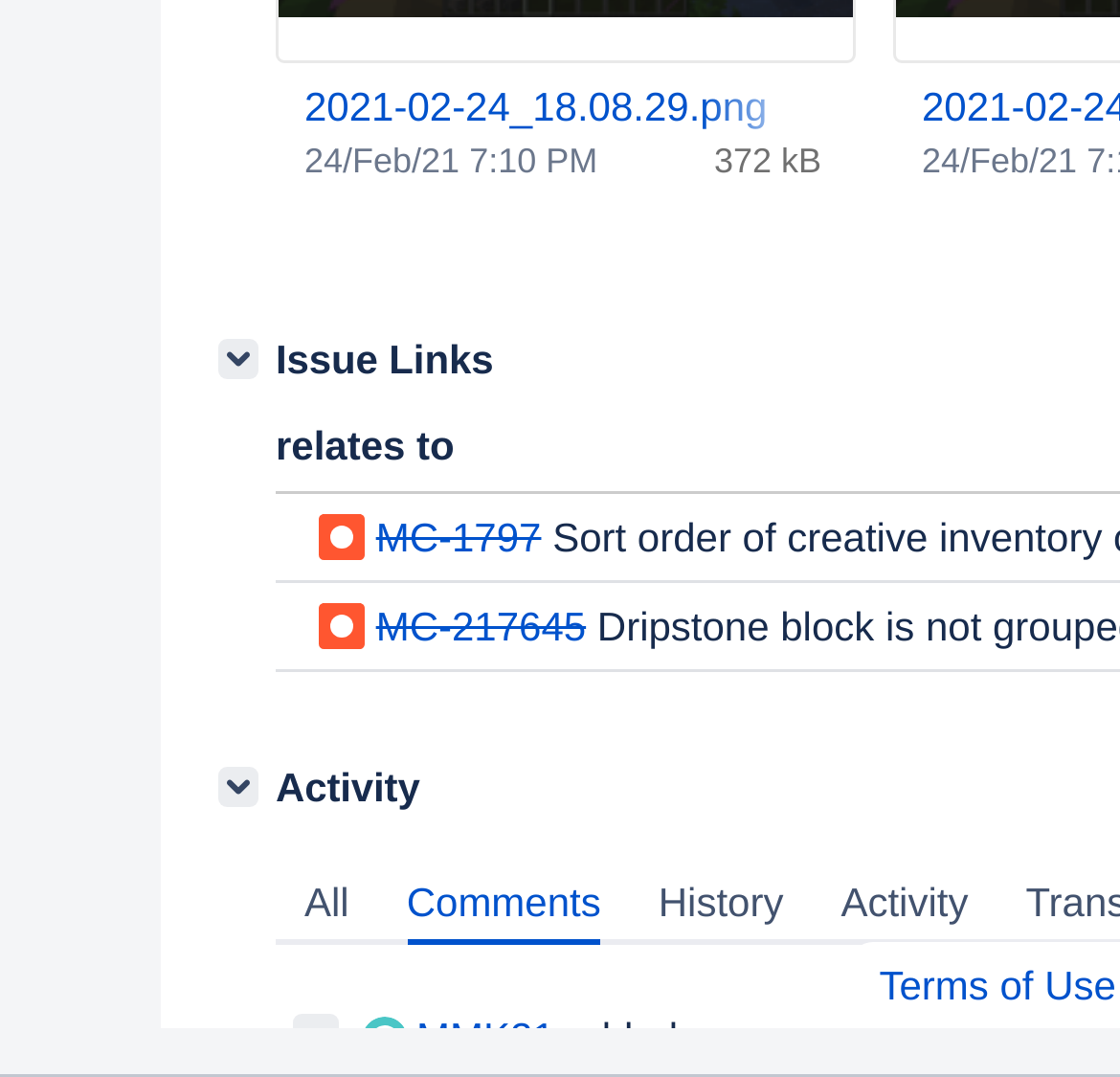Please determine the bounding box coordinates of the clickable area required to carry out the following instruction: "View terms of use". The coordinates must be four float numbers between 0 and 1, represented as [left, top, right, bottom].

[0.785, 0.893, 0.997, 0.936]